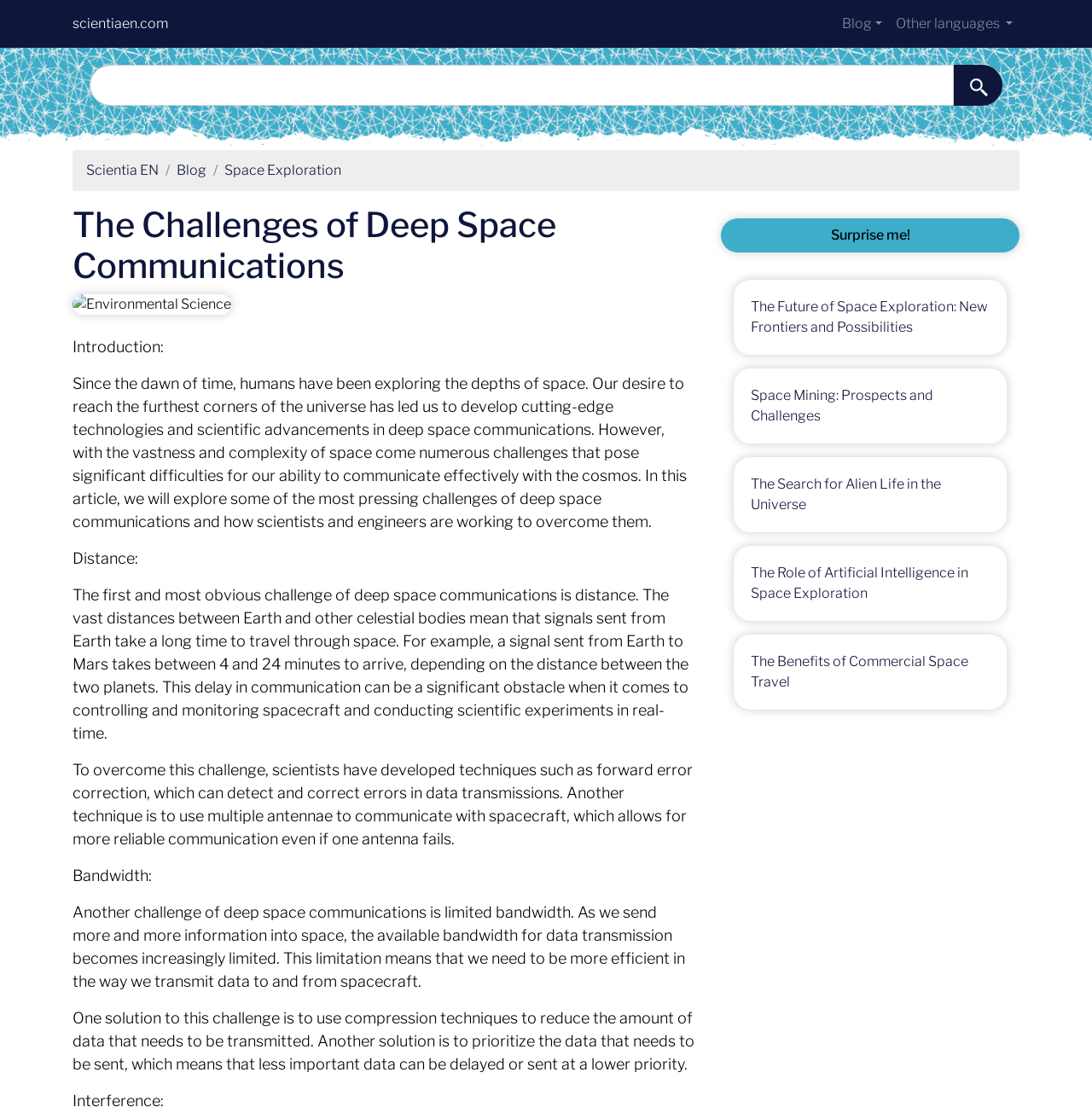What is the title of the article related to the future of space exploration?
Look at the image and answer with only one word or phrase.

The Future of Space Exploration: New Frontiers and Possibilities